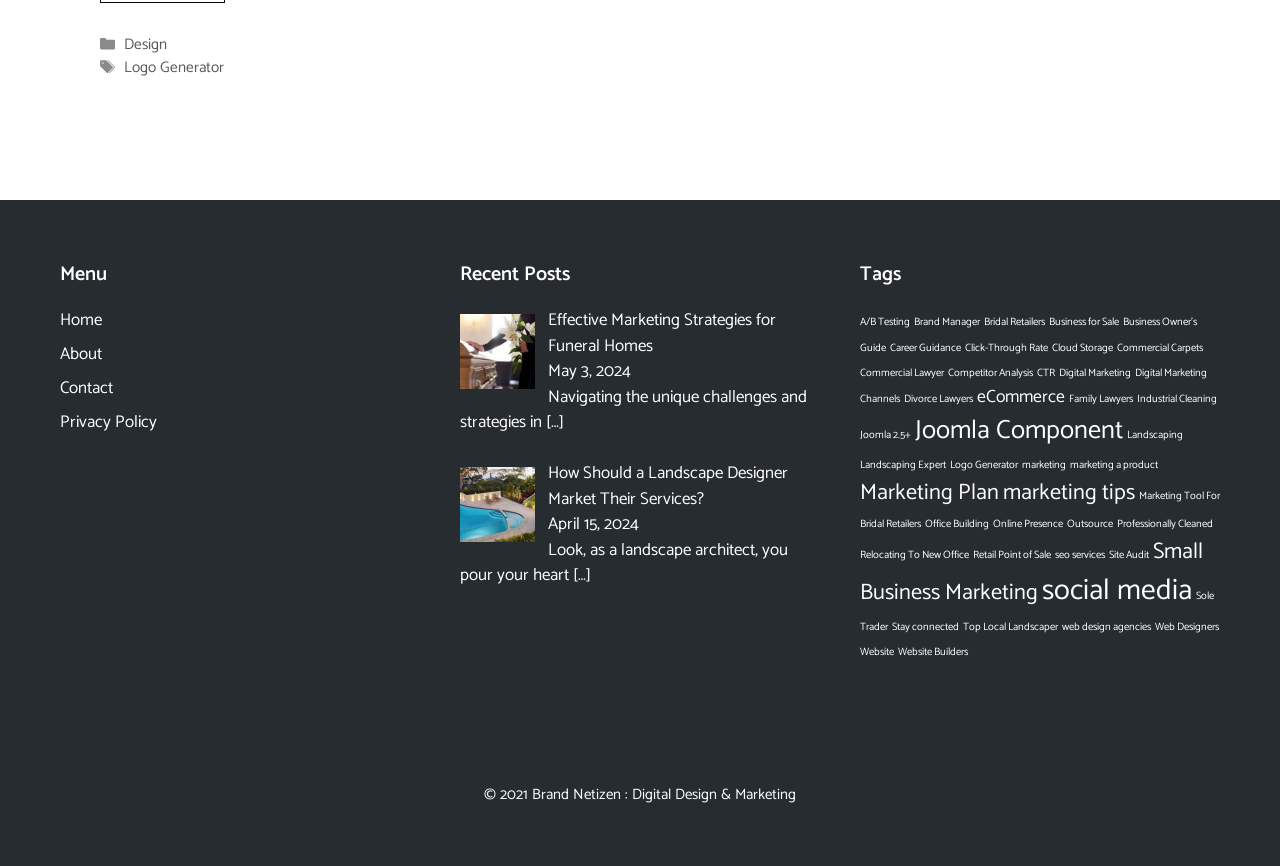Find the bounding box of the UI element described as follows: "Home".

[0.047, 0.354, 0.08, 0.386]